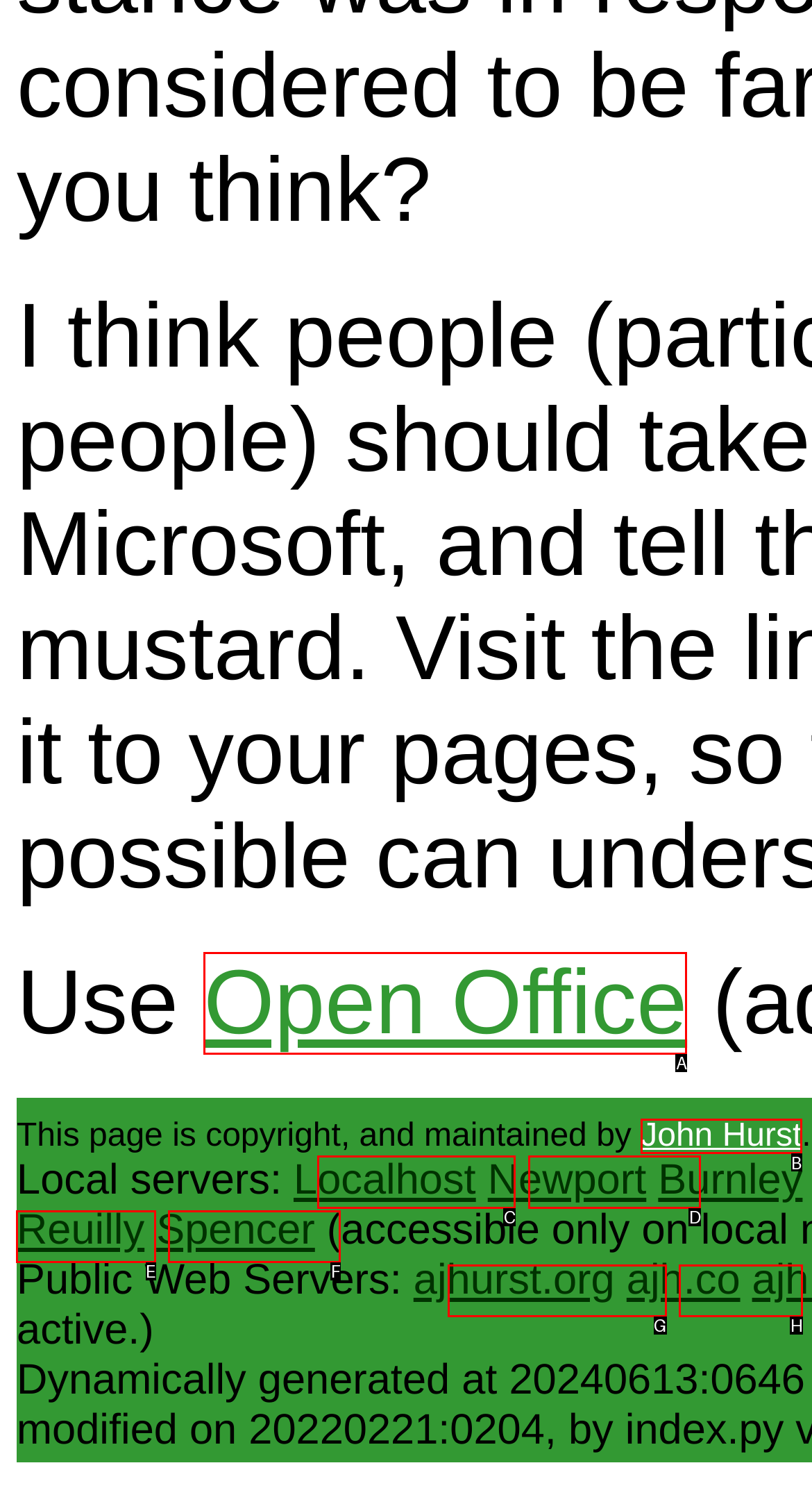Choose the UI element you need to click to carry out the task: Open Open Office.
Respond with the corresponding option's letter.

A